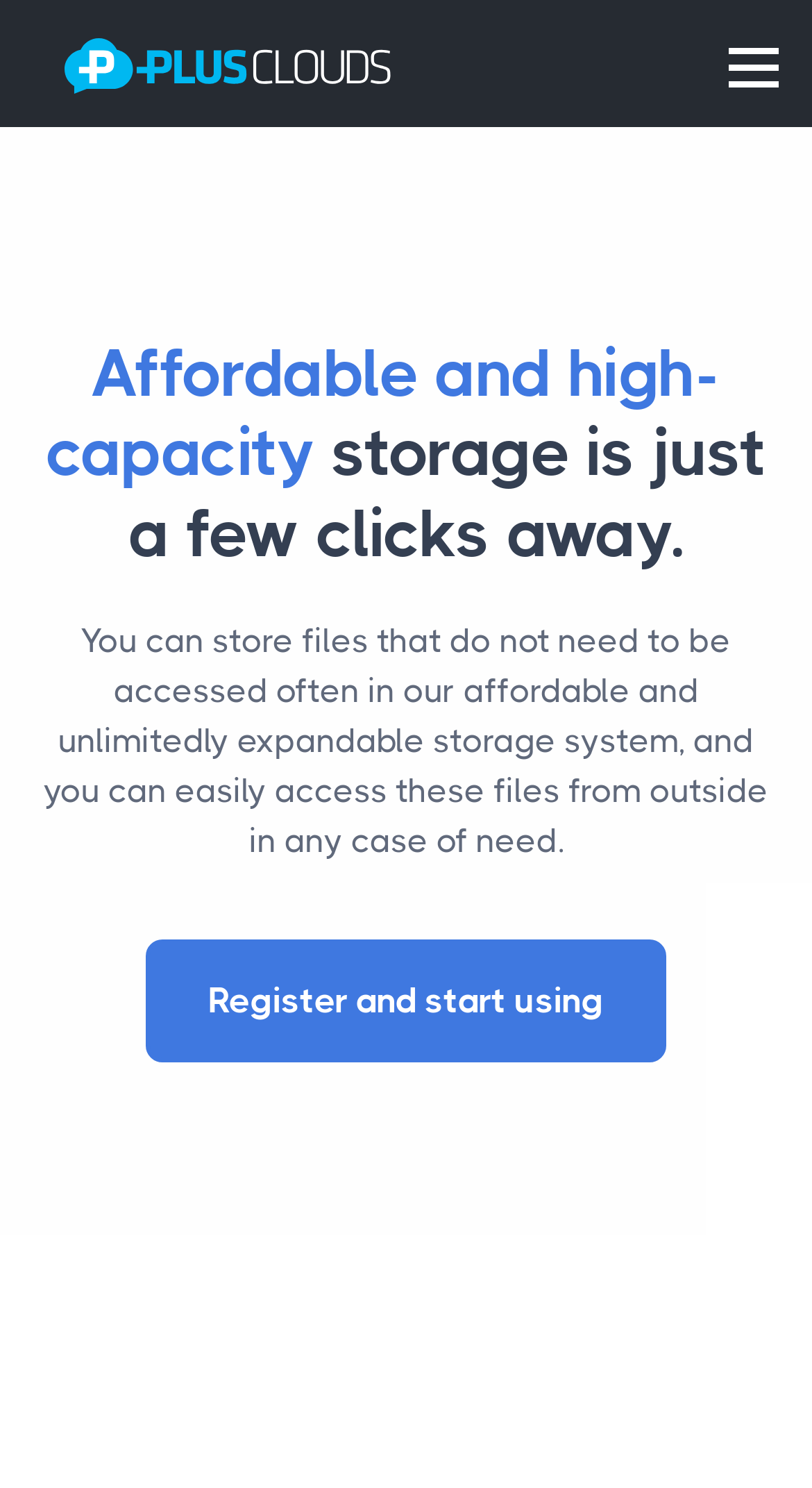Can you find the bounding box coordinates for the UI element given this description: "Register and start using"? Provide the coordinates as four float numbers between 0 and 1: [left, top, right, bottom].

[0.179, 0.632, 0.821, 0.714]